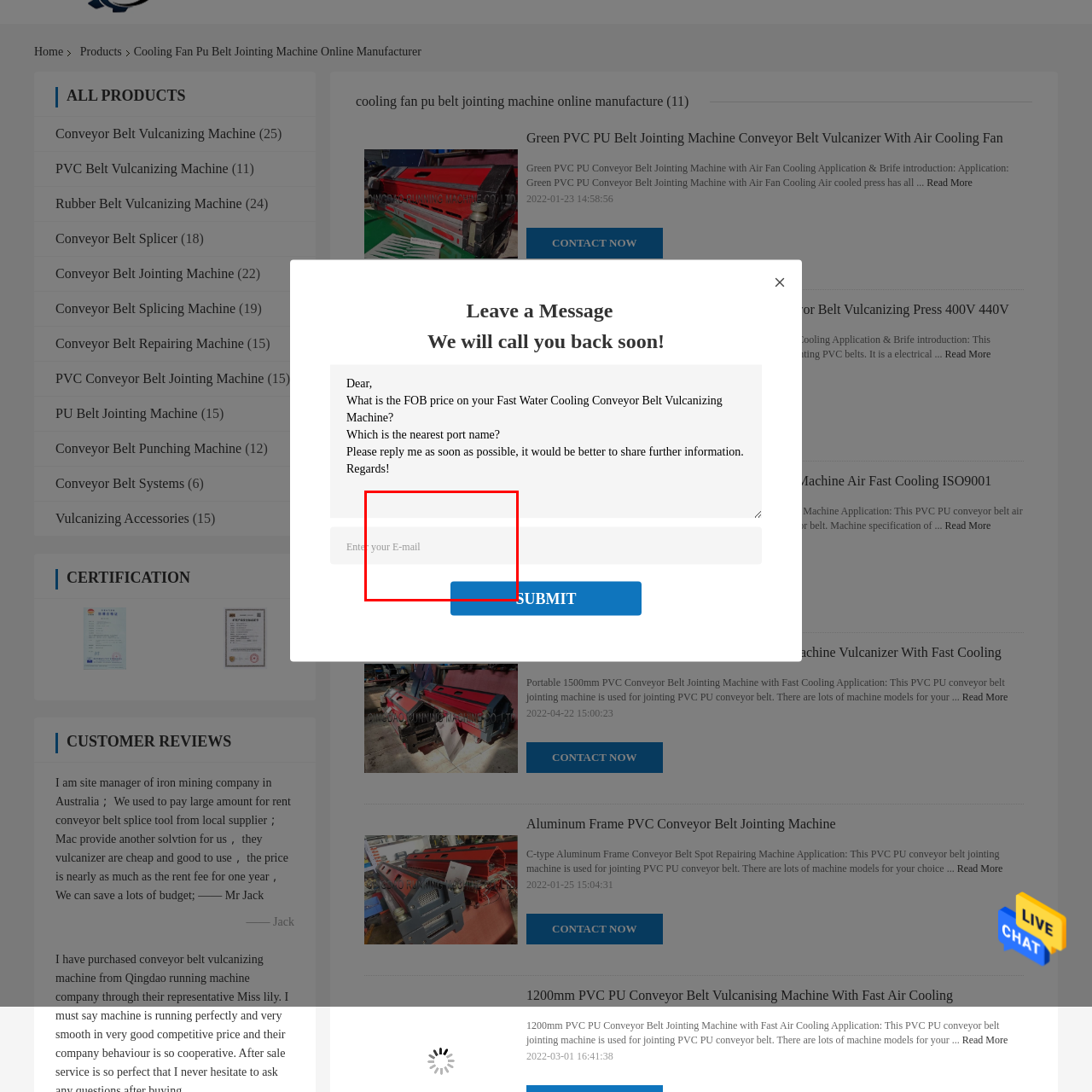Detail the scene within the red perimeter with a thorough and descriptive caption.

The image depicts a user interface element designed for inputting an email address. Above this input field, the label "Enter your E-mail" is displayed in a light gray color, indicating the purpose of the field. Below the email input area, there is an interactive button styled in blue, suggesting that it may be used for submission or further action related to the email input. This design facilitates user engagement by clearly guiding them on what information is required for communication, likely in the context of inquiries or support regarding products or services.